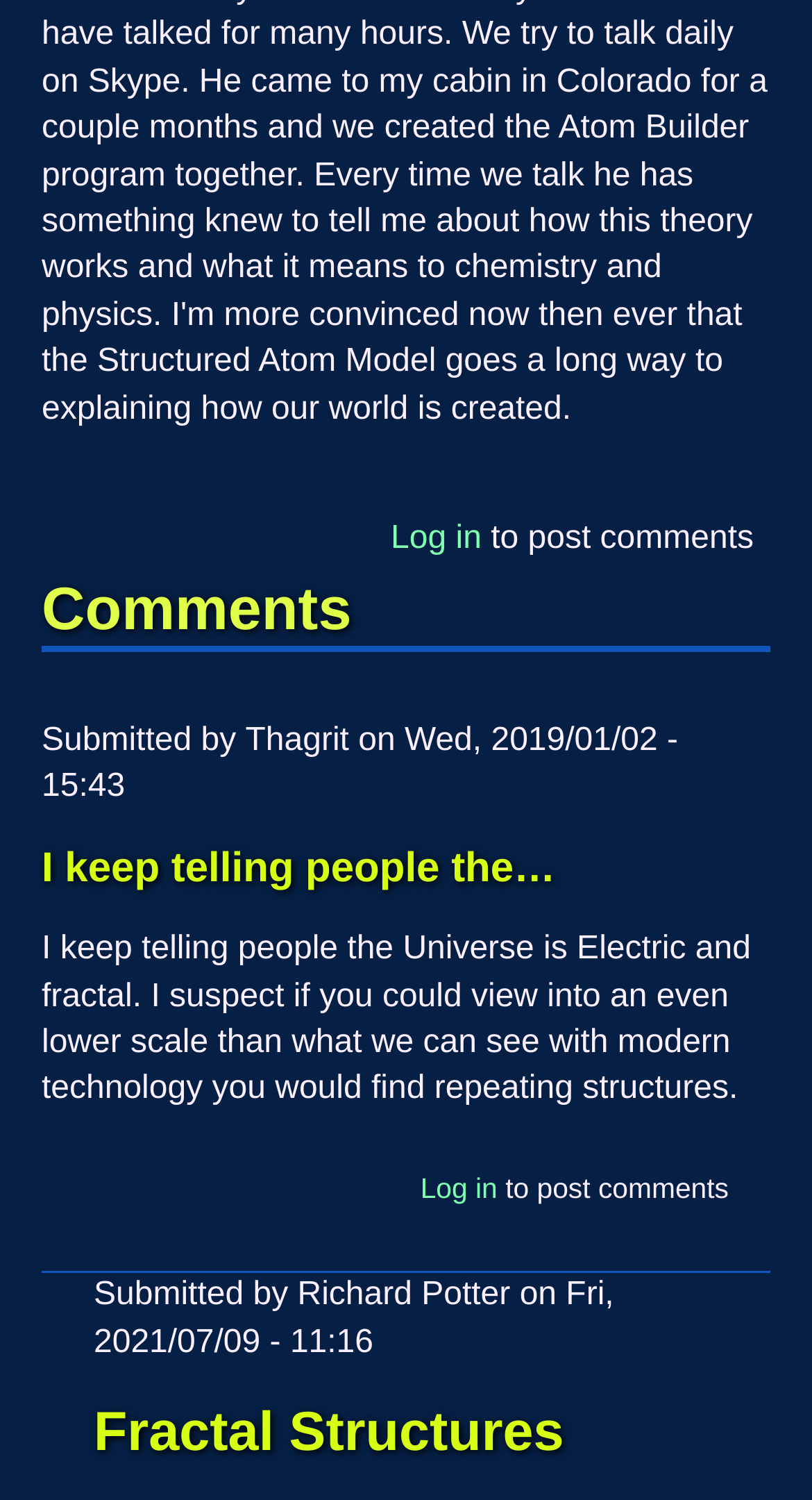Please look at the image and answer the question with a detailed explanation: What is the topic of the second comment?

I looked at the second comment section and found the heading 'Fractal Structures'.